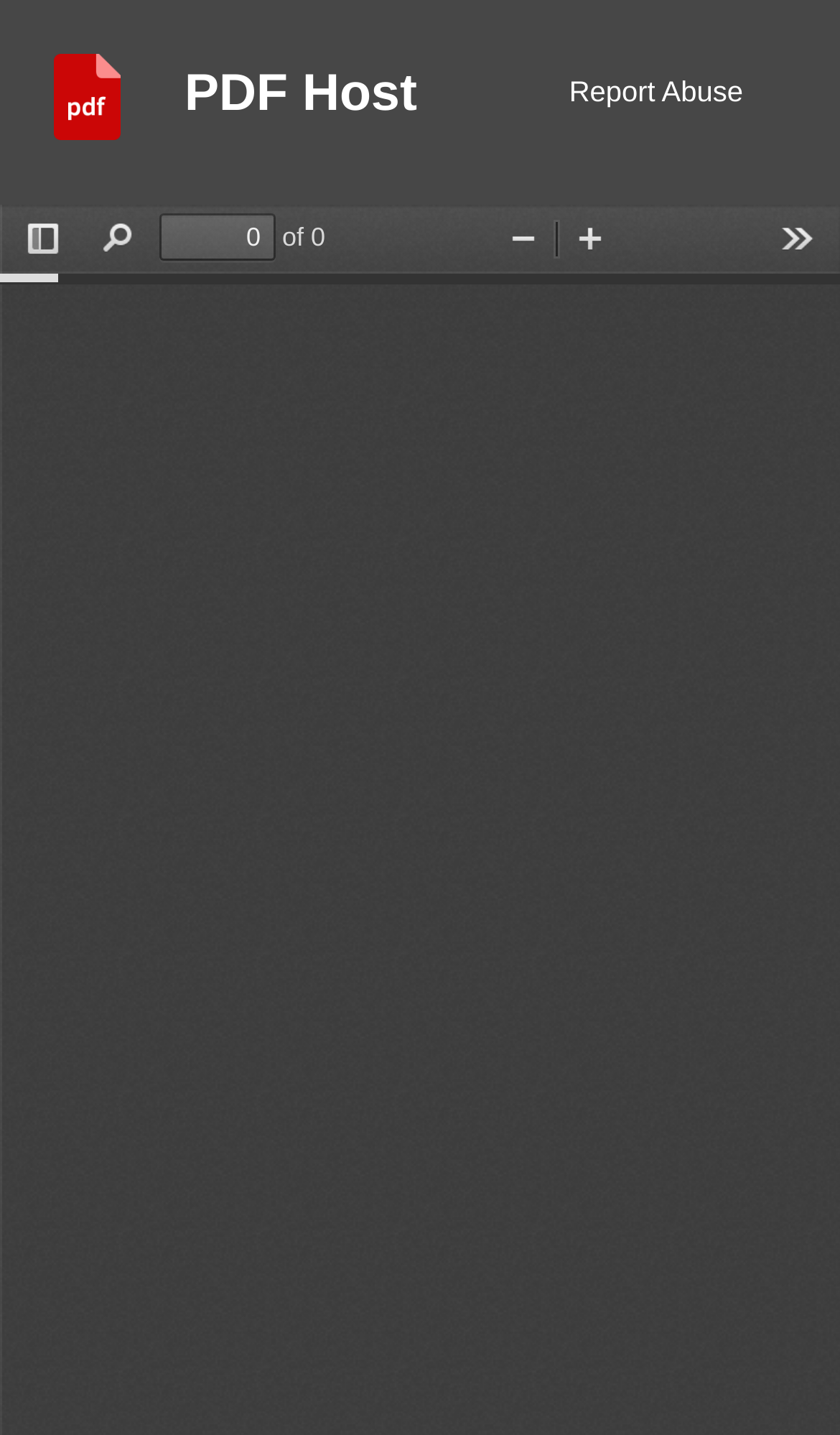Please answer the following question using a single word or phrase: What type of document is being displayed on the webpage?

PDF